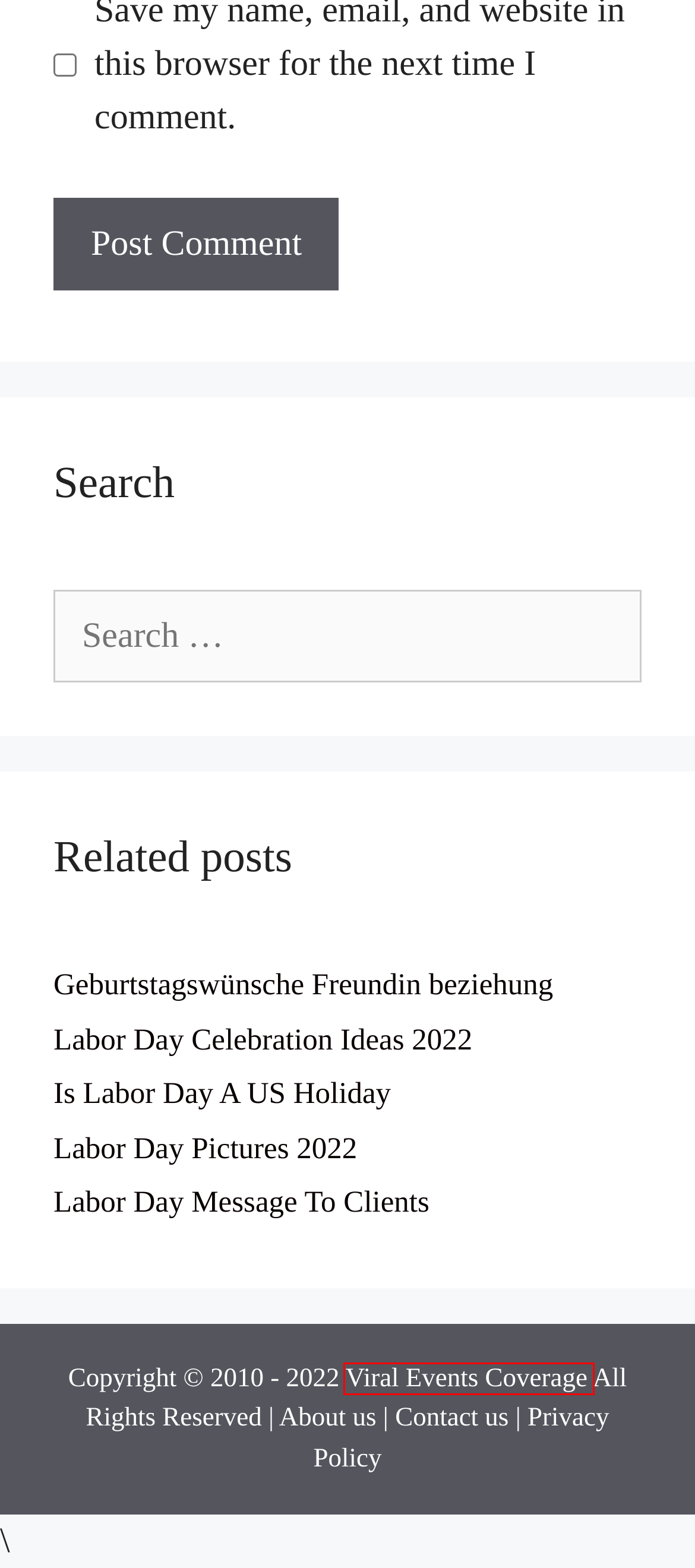Take a look at the provided webpage screenshot featuring a red bounding box around an element. Select the most appropriate webpage description for the page that loads after clicking on the element inside the red bounding box. Here are the candidates:
A. Labor Day Message To Clients – Happy Wishes Sayings
B. Labor Day Celebration Ideas 2022 – Happy Wishes Sayings
C. Contact us – Happy Wishes Sayings
D. About us – Happy Wishes Sayings
E. Happy Wishes Sayings
F. Privacy Policy – Happy Wishes Sayings
G. Is Labor Day A US Holiday – Happy Wishes Sayings
H. Labor Day Pictures 2022 – Happy Wishes Sayings

D